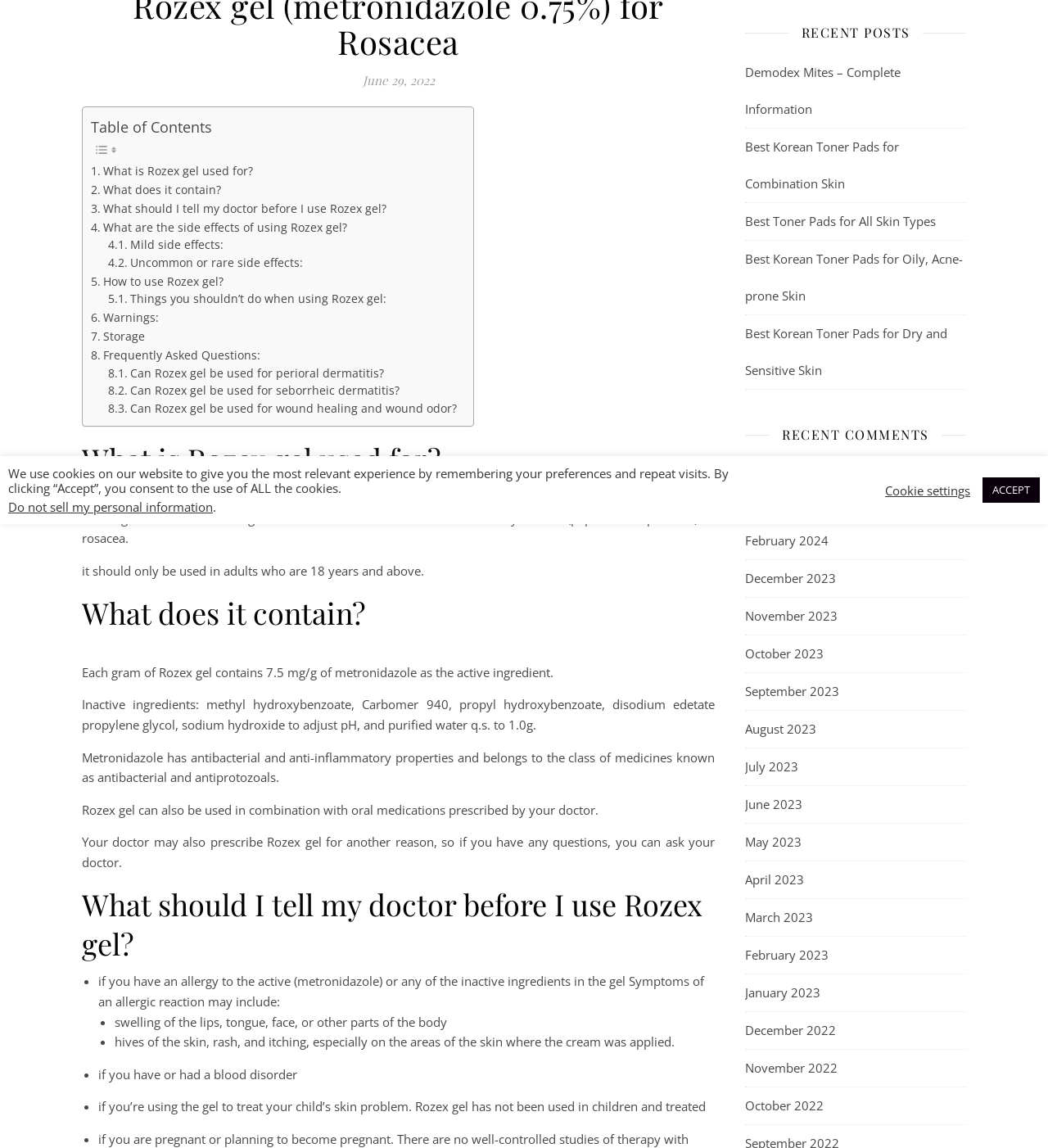Provide the bounding box coordinates, formatted as (top-left x, top-left y, bottom-right x, bottom-right y), with all values being floating point numbers between 0 and 1. Identify the bounding box of the UI element that matches the description: Frequently Asked Questions:

[0.087, 0.302, 0.248, 0.318]